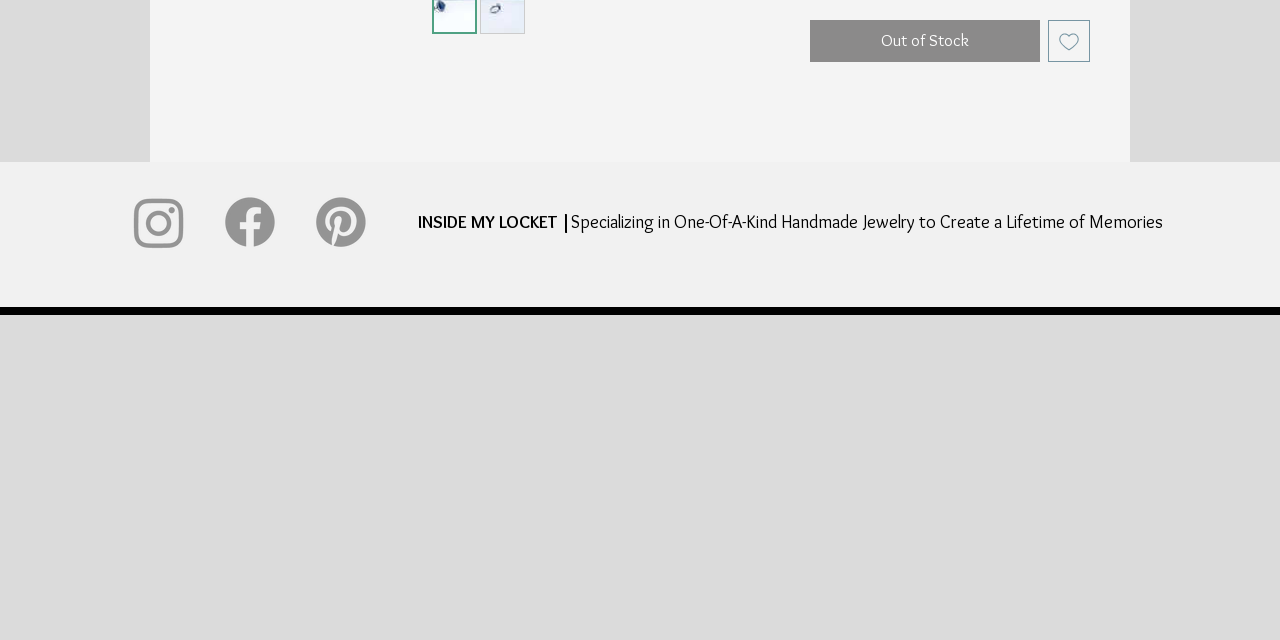Based on the provided description, "aria-label="Add to Wishlist"", find the bounding box of the corresponding UI element in the screenshot.

[0.819, 0.032, 0.852, 0.097]